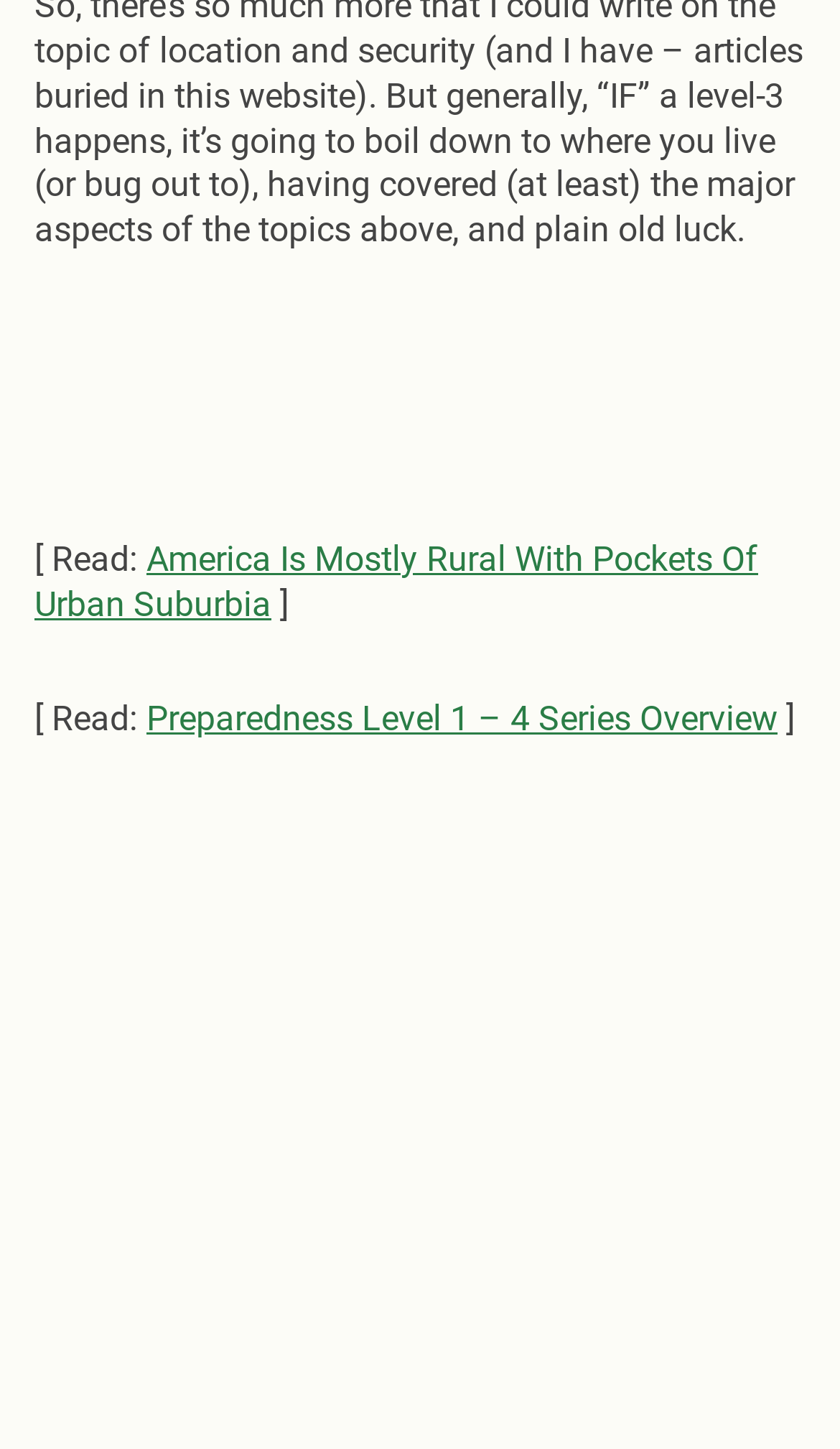What is the text before the second link?
Please give a detailed answer to the question using the information shown in the image.

The second link 'Preparedness Level 1 – 4 Series Overview' is preceded by the text 'Read:', which suggests that the link is related to reading or accessing some information.